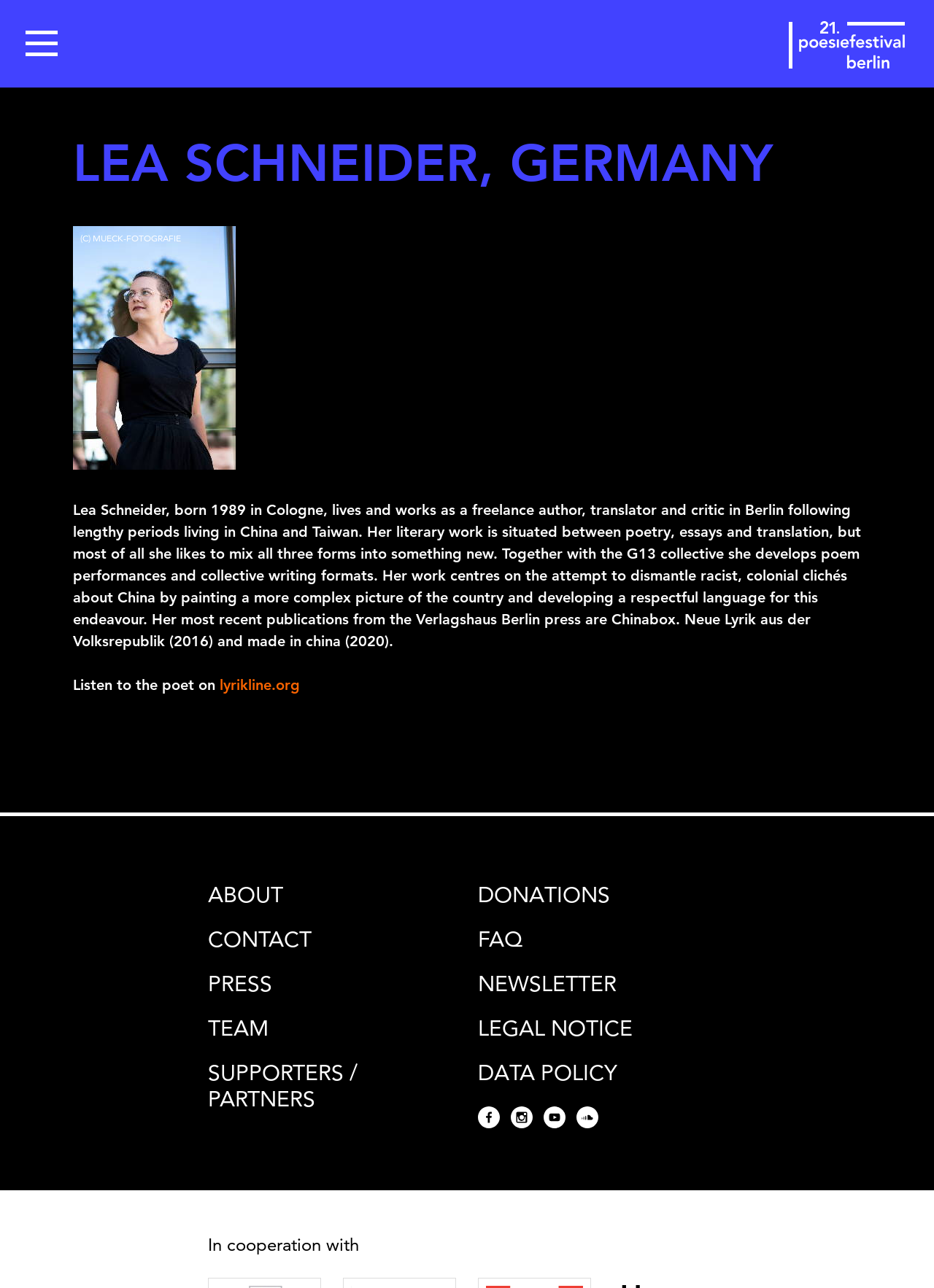What is the name of Lea Schneider's latest publication?
Please give a detailed and elaborate explanation in response to the question.

The webpage mentions Lea Schneider's latest publications, including 'Chinabox. Neue Lyrik aus der Volksrepublik' and 'made in china', which suggests that 'made in china' is her latest publication.